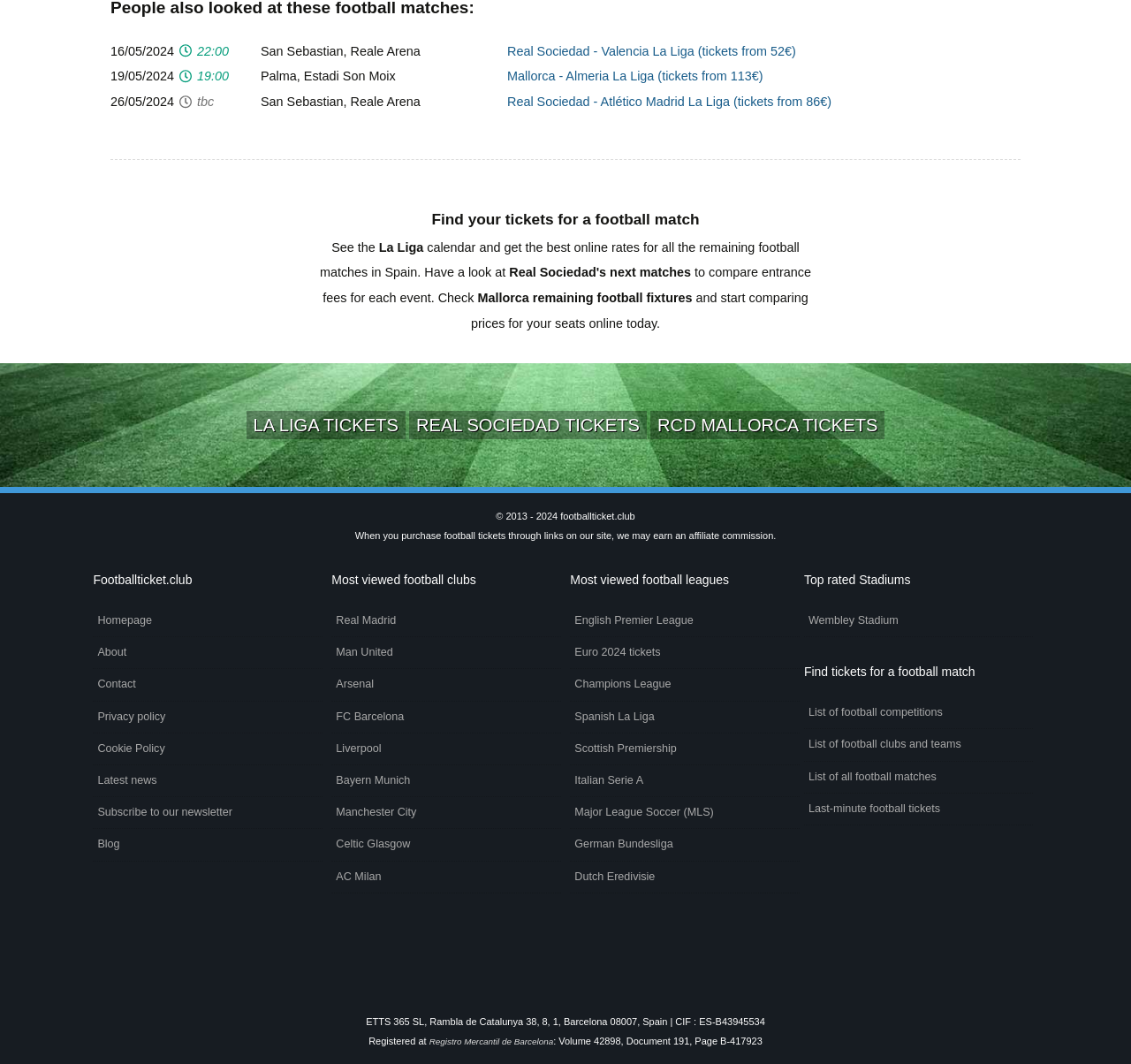Find the bounding box coordinates of the area that needs to be clicked in order to achieve the following instruction: "Click on LA LIGA TICKETS". The coordinates should be specified as four float numbers between 0 and 1, i.e., [left, top, right, bottom].

[0.218, 0.386, 0.358, 0.413]